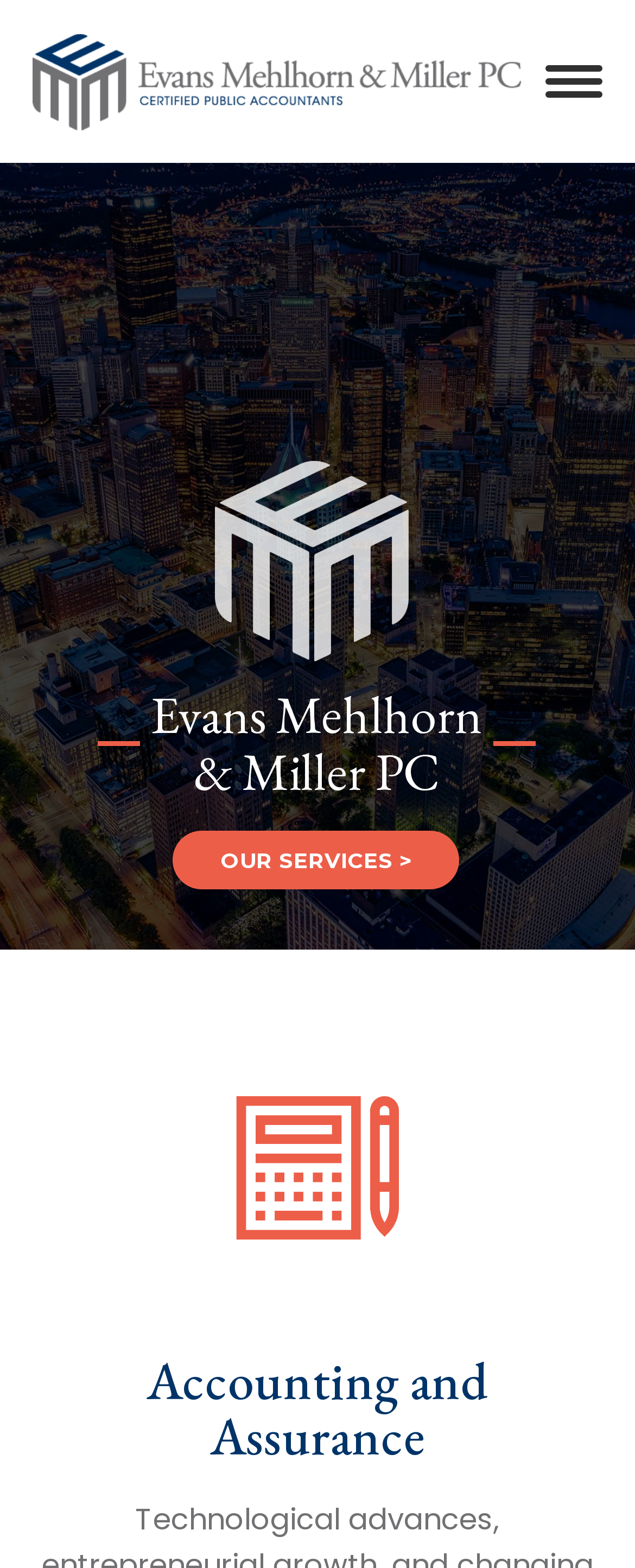Using the provided element description: "OUR SERVICES >", identify the bounding box coordinates. The coordinates should be four floats between 0 and 1 in the order [left, top, right, bottom].

[0.272, 0.53, 0.724, 0.567]